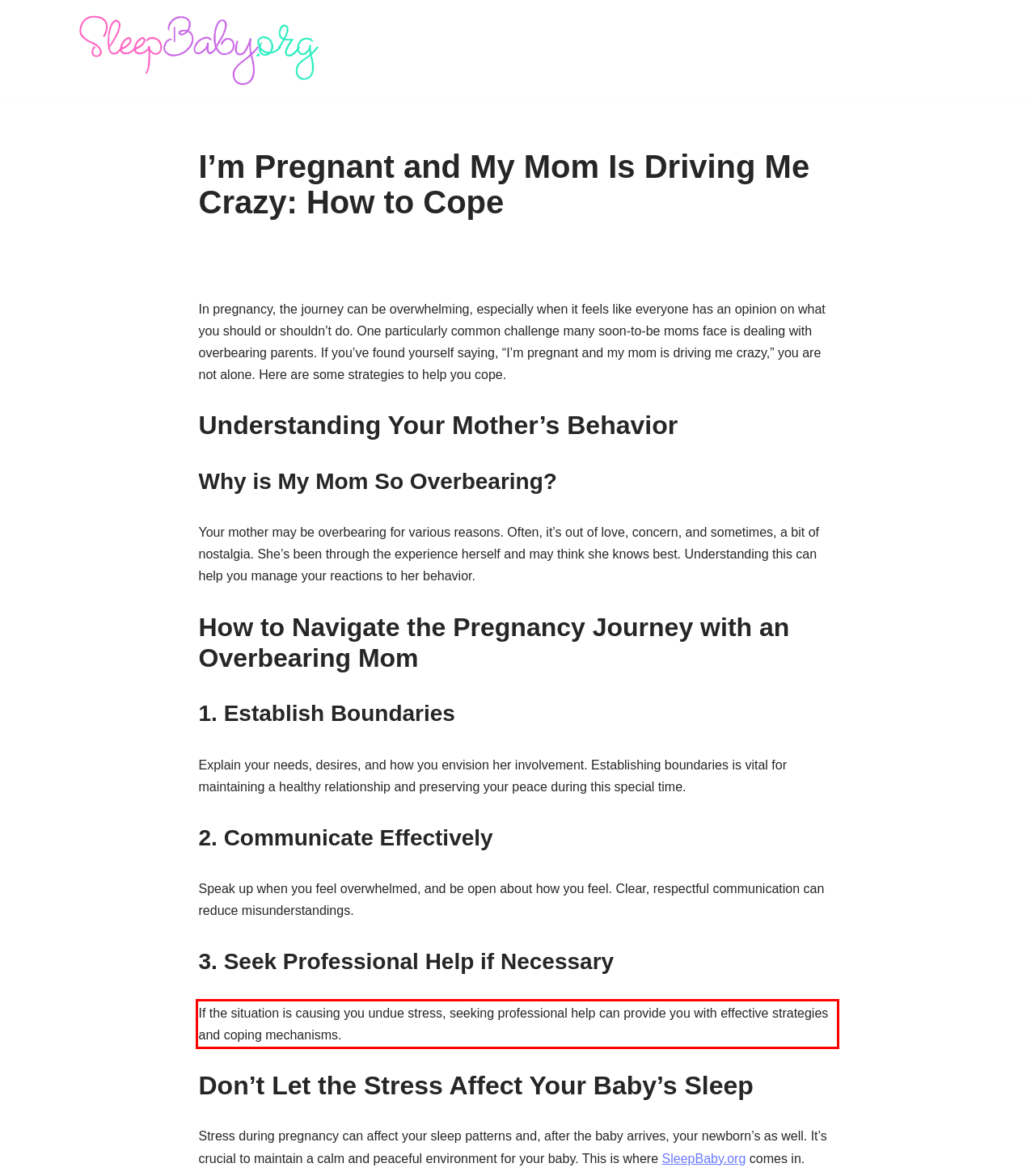You are provided with a screenshot of a webpage featuring a red rectangle bounding box. Extract the text content within this red bounding box using OCR.

If the situation is causing you undue stress, seeking professional help can provide you with effective strategies and coping mechanisms.